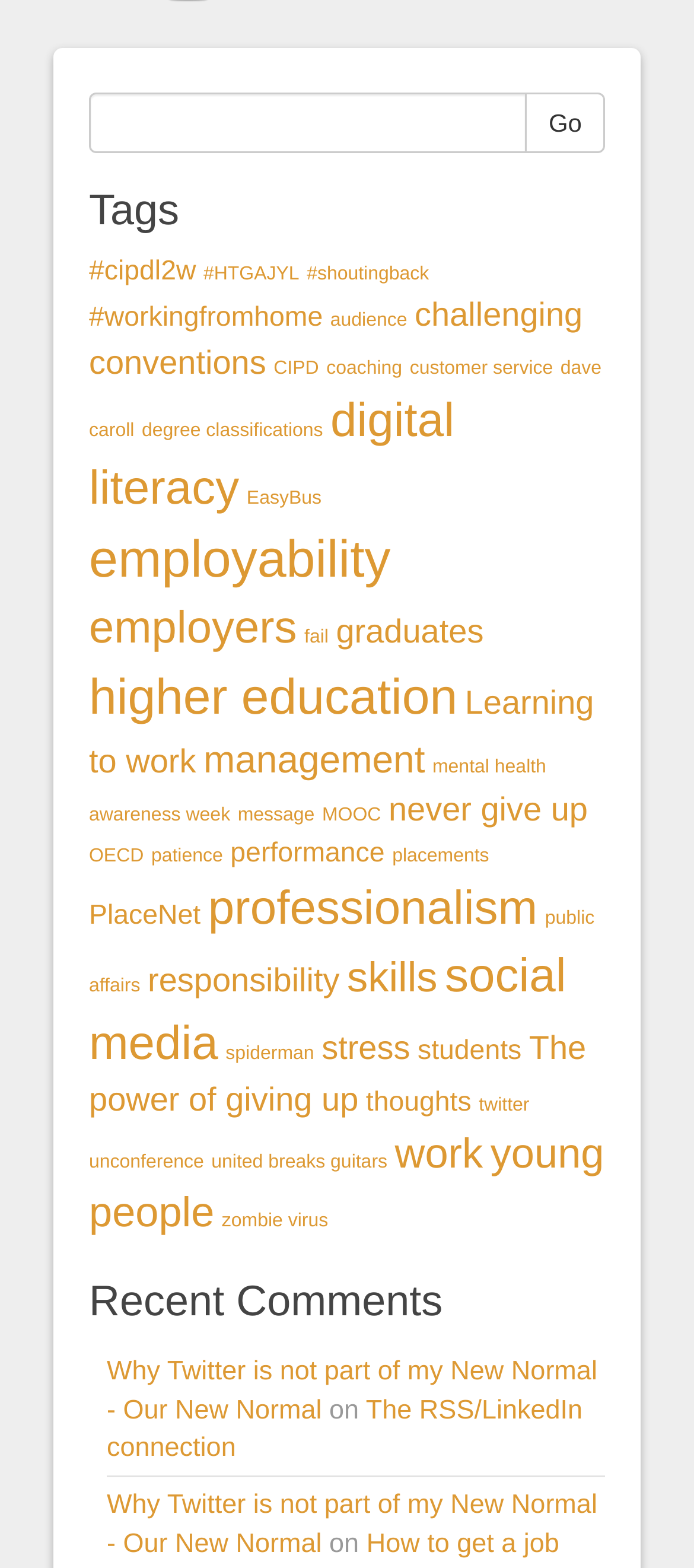Could you specify the bounding box coordinates for the clickable section to complete the following instruction: "View older posts"?

None